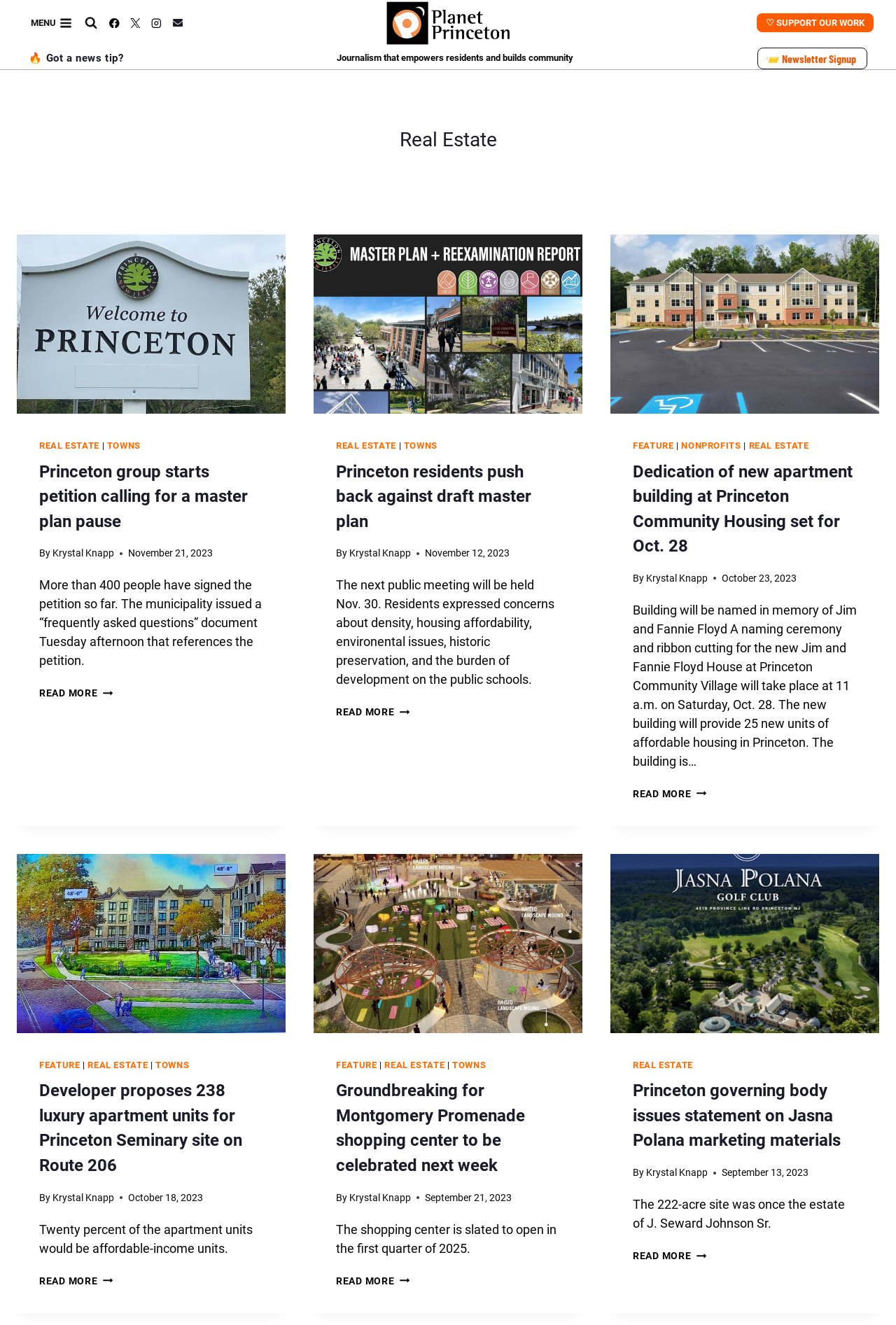Return the bounding box coordinates of the UI element that corresponds to this description: "parent_node: REAL ESTATE". The coordinates must be given as four float numbers in the range of 0 and 1, [left, top, right, bottom].

[0.681, 0.644, 0.981, 0.78]